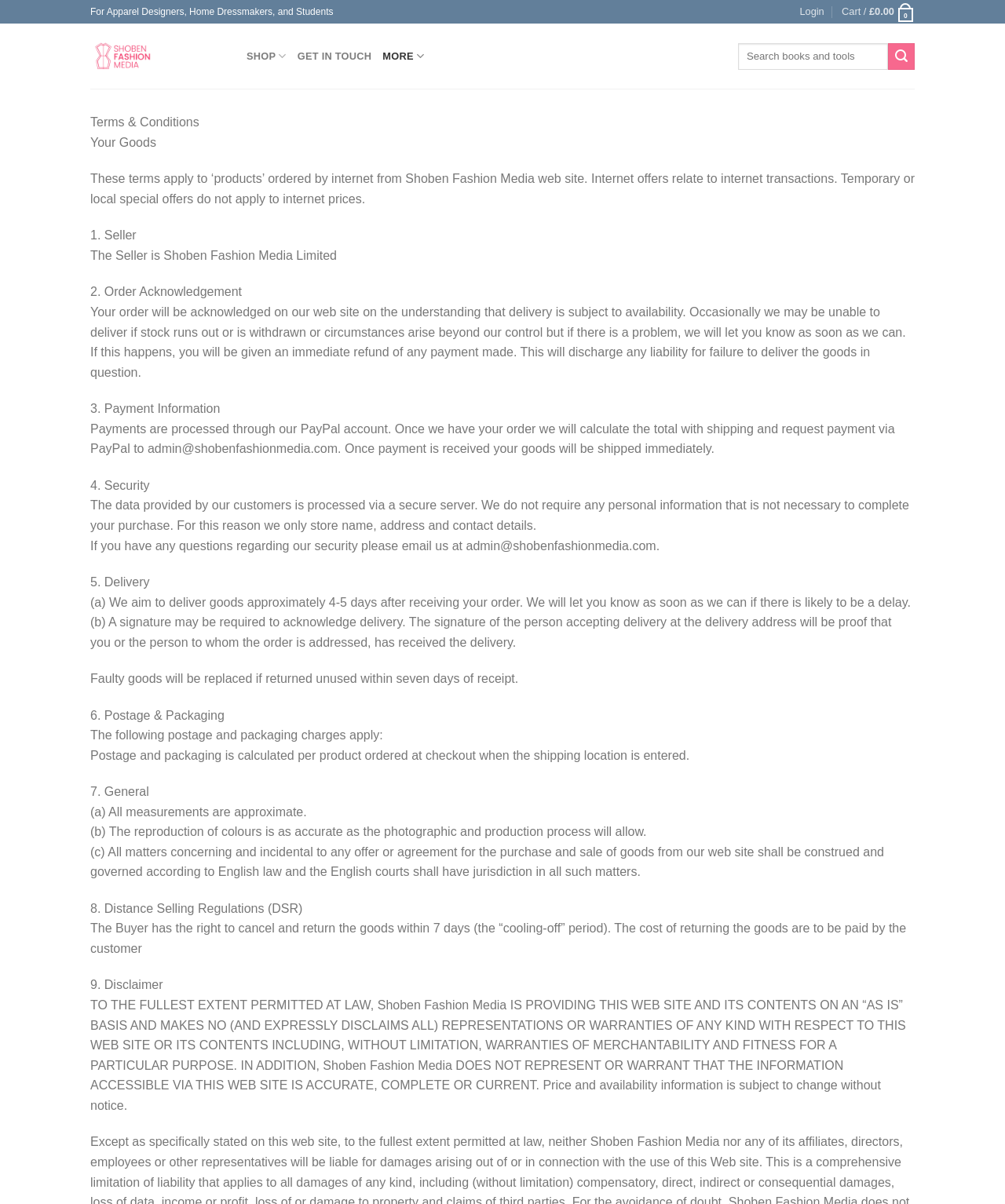What is the name of the website?
With the help of the image, please provide a detailed response to the question.

I found the answer by looking at the top-left corner of the webpage, where the logo and website name 'Shoben Fashion Media' are displayed.